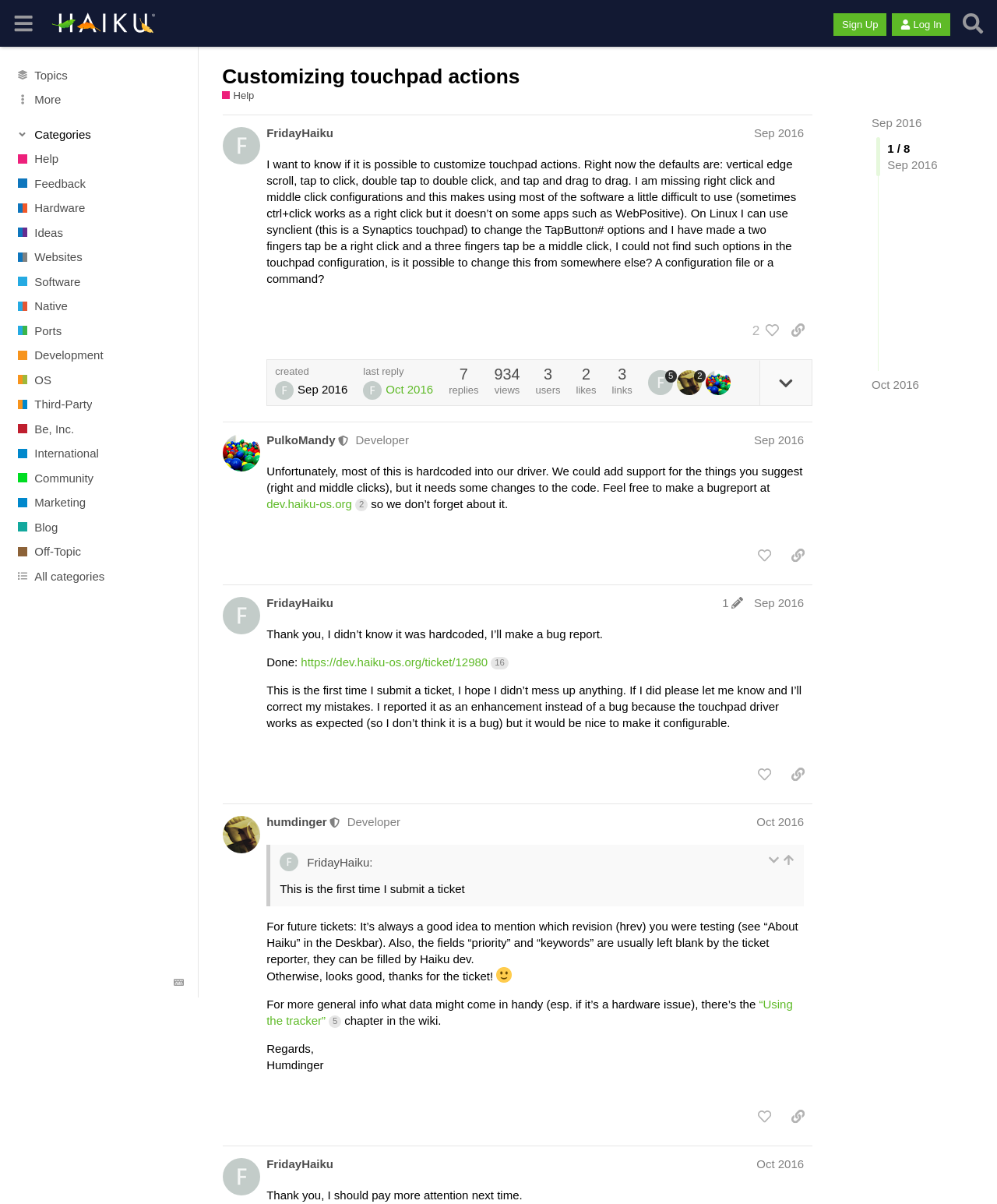Identify the bounding box coordinates for the element you need to click to achieve the following task: "Click the 'Sign Up' button". Provide the bounding box coordinates as four float numbers between 0 and 1, in the form [left, top, right, bottom].

[0.836, 0.011, 0.889, 0.03]